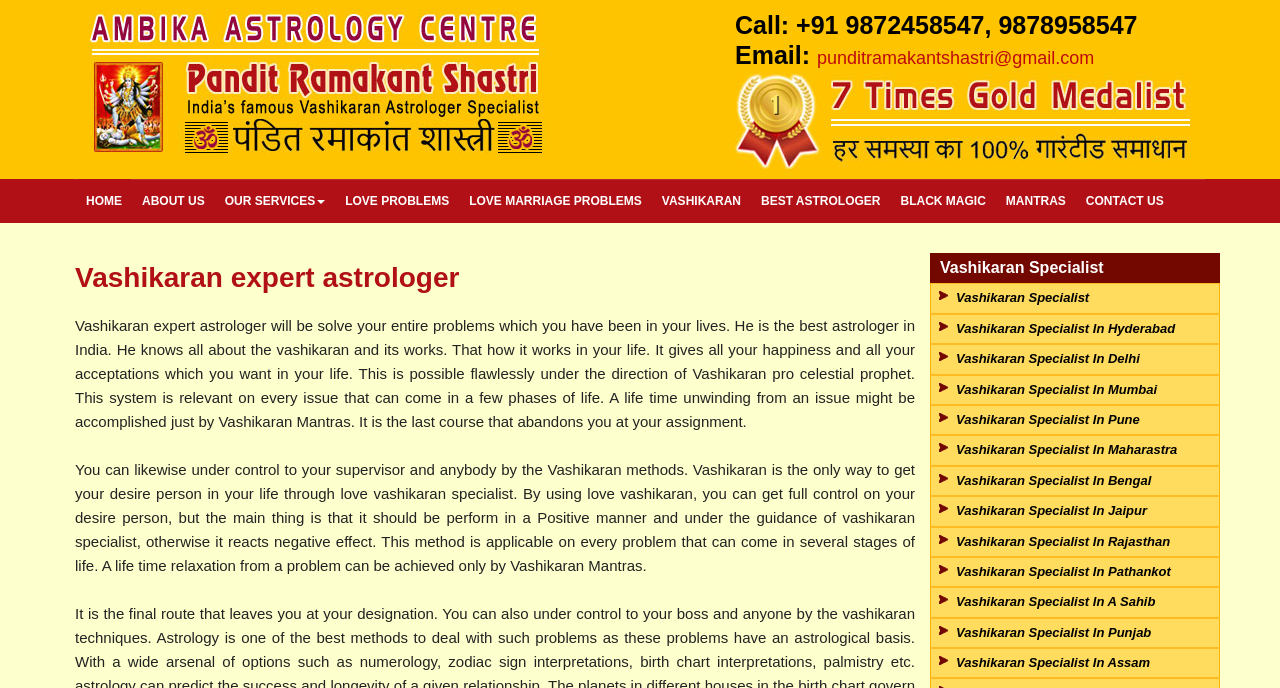Locate the bounding box coordinates of the element that should be clicked to fulfill the instruction: "View the services offered by the astrologer".

[0.168, 0.26, 0.261, 0.324]